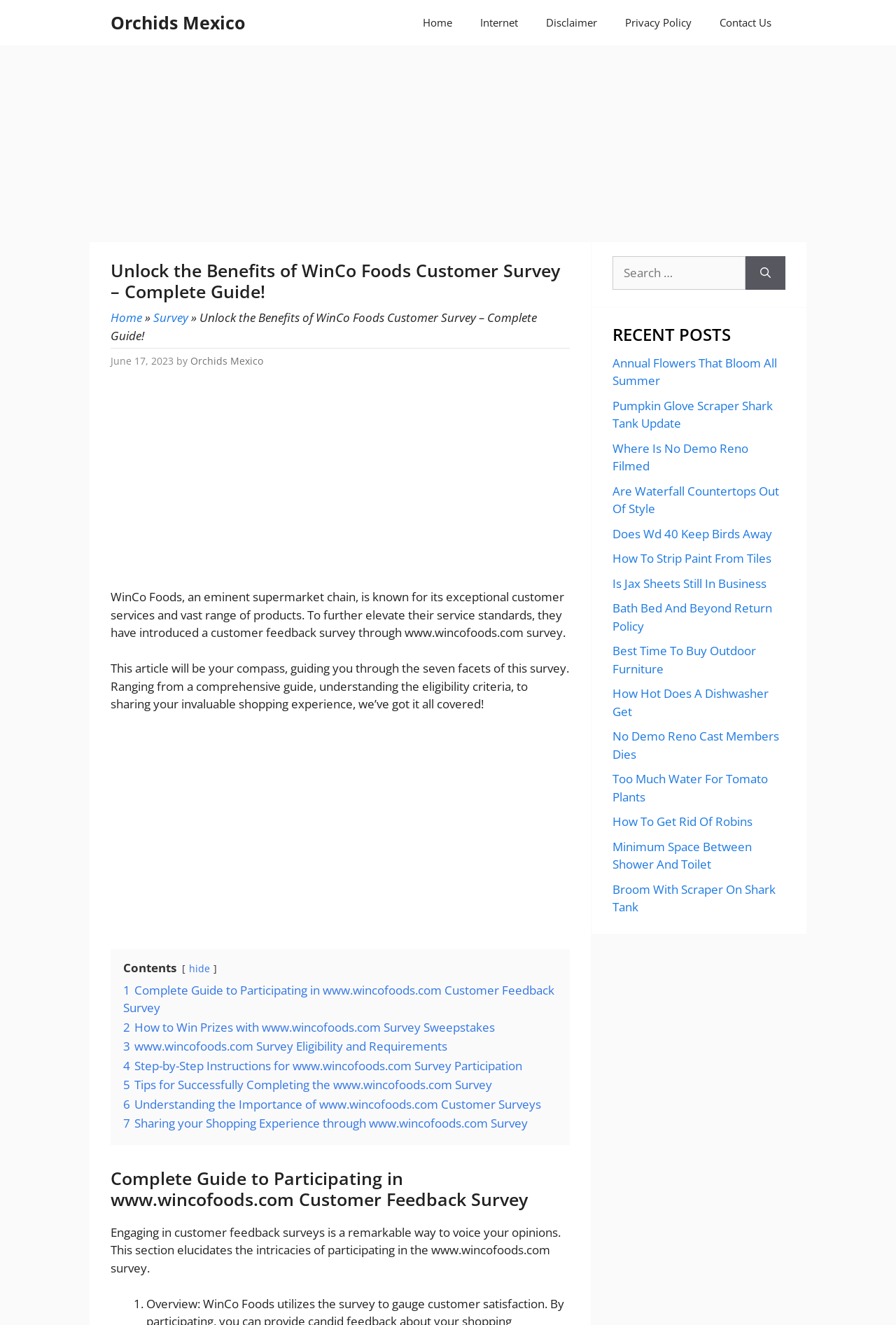Locate the bounding box coordinates of the element that should be clicked to execute the following instruction: "Search for something".

[0.683, 0.193, 0.832, 0.218]